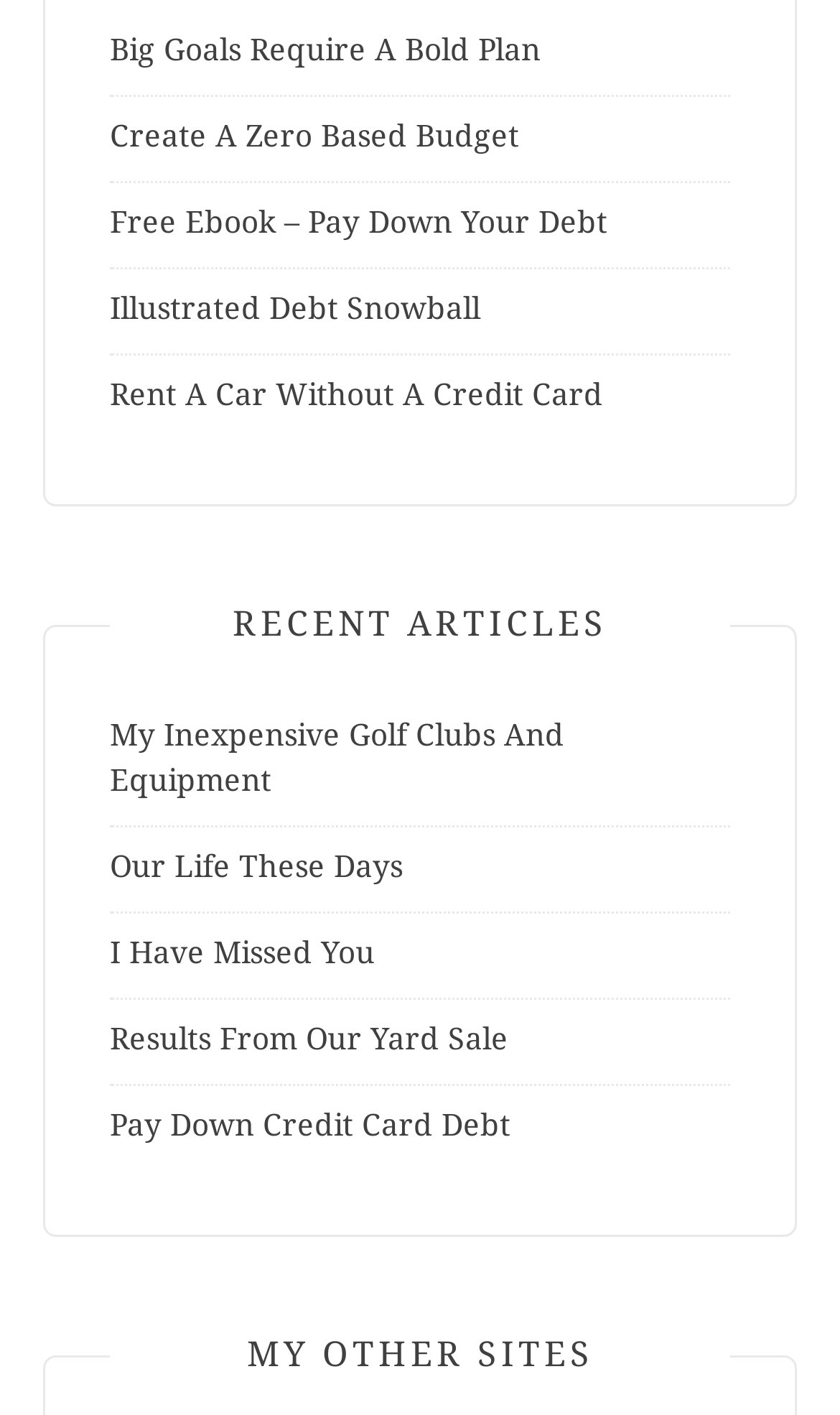How many sections are there on the webpage?
Relying on the image, give a concise answer in one word or a brief phrase.

2